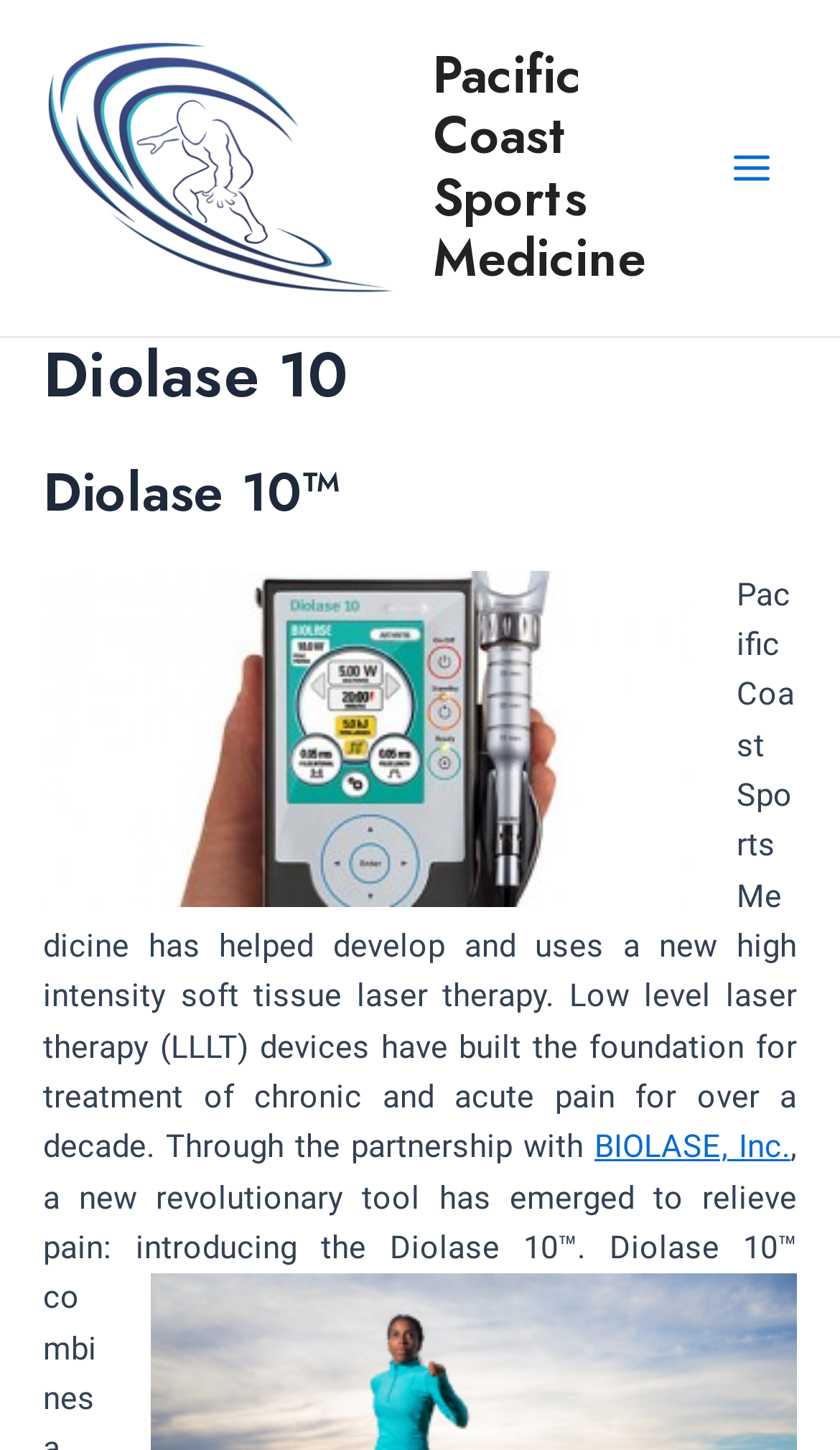What is the name of the organization using Diolase 10?
Using the picture, provide a one-word or short phrase answer.

Pacific Coast Sports Medicine